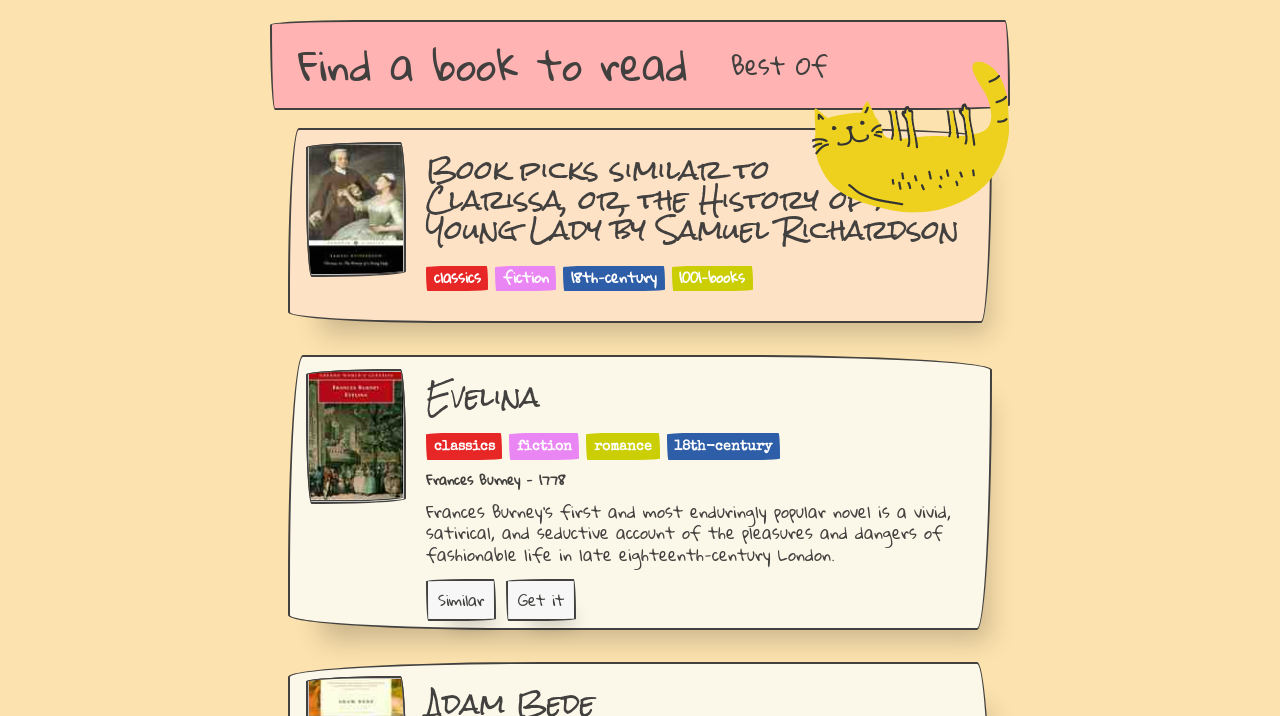Could you locate the bounding box coordinates for the section that should be clicked to accomplish this task: "Get Evelina".

[0.395, 0.816, 0.45, 0.86]